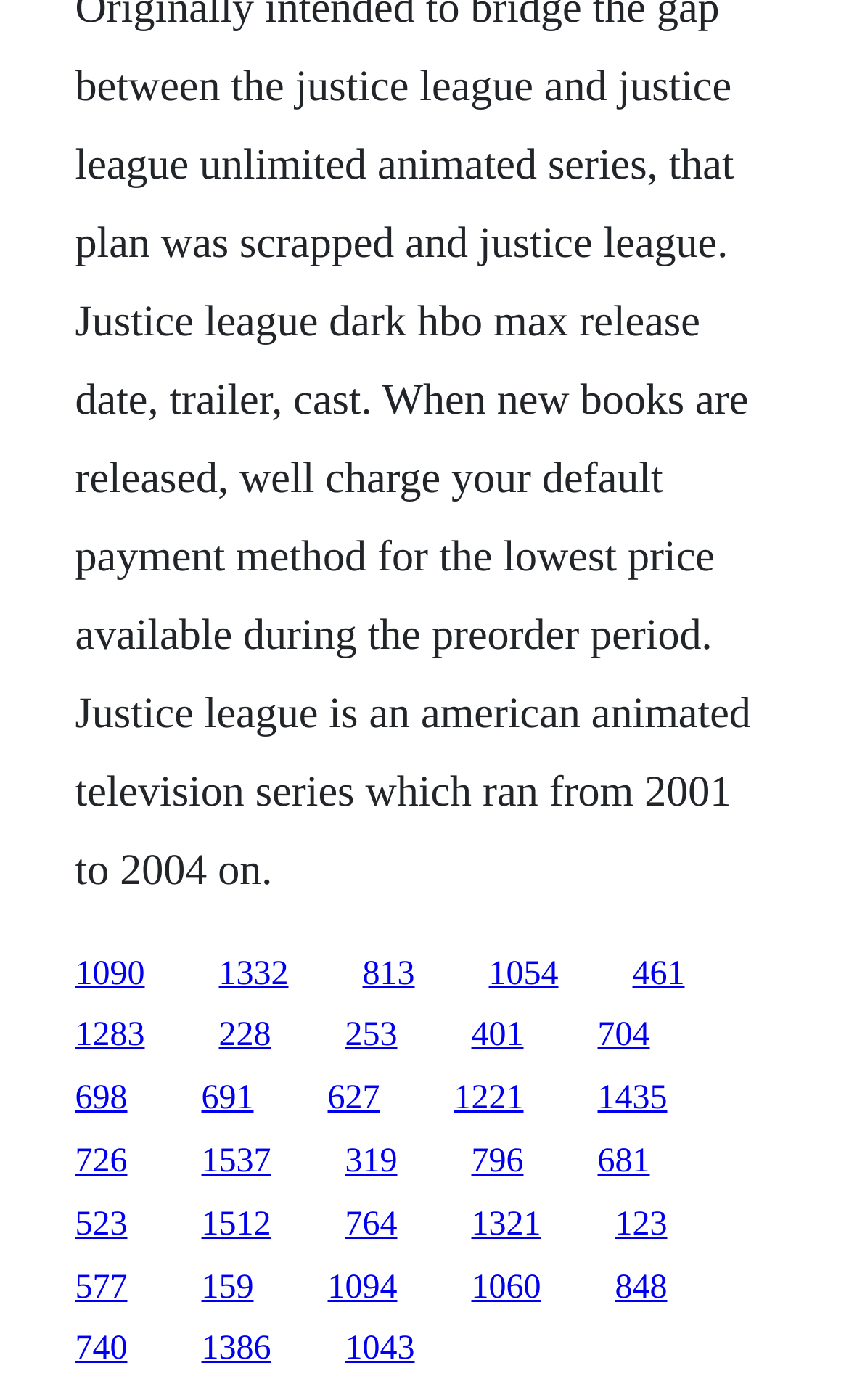How many links have a width greater than 0.1?
Using the information presented in the image, please offer a detailed response to the question.

By calculating the width of each link's bounding box (x2 - x1), I found that 5 links have a width greater than 0.1, indicating they occupy a significant horizontal space on the webpage.